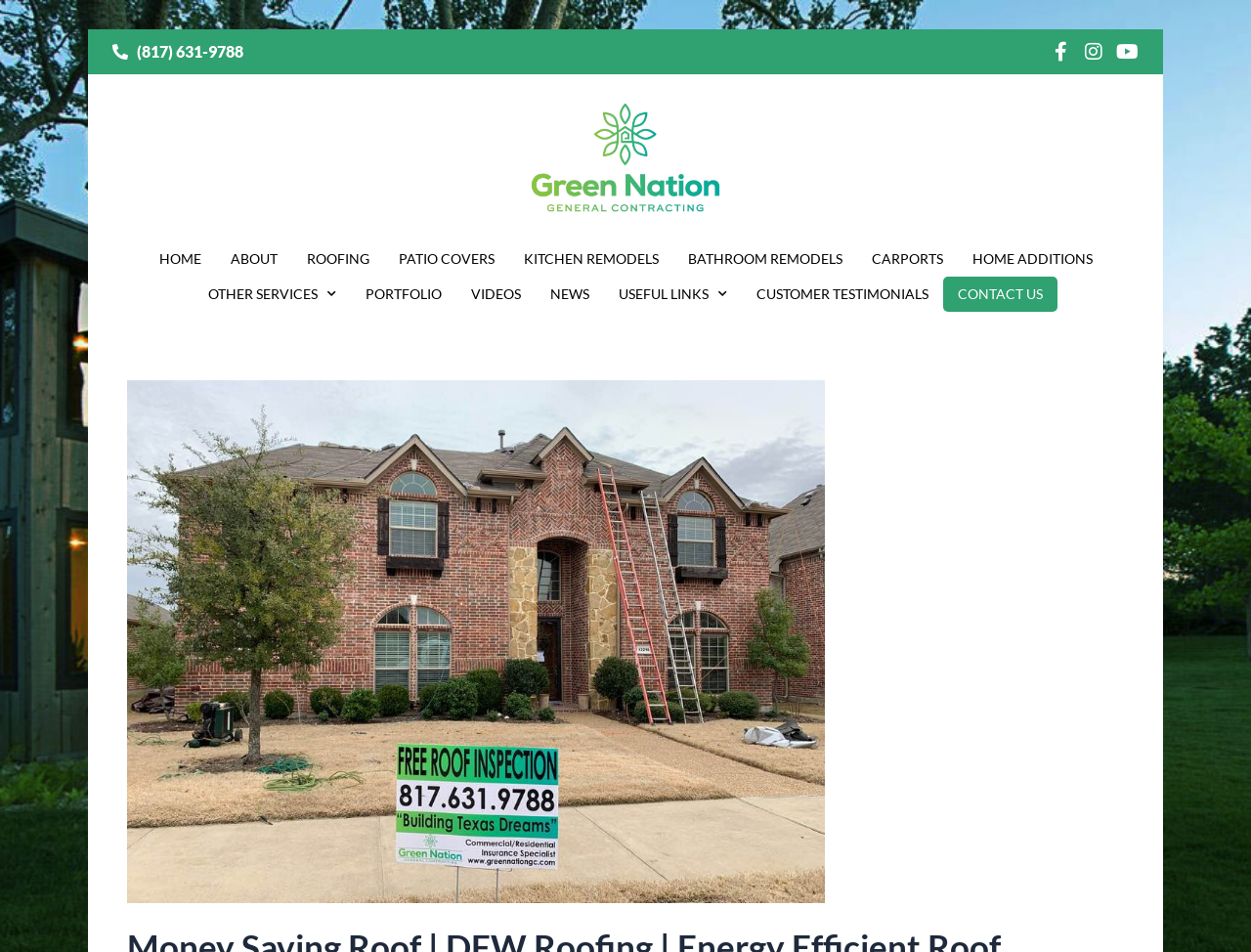Please mark the bounding box coordinates of the area that should be clicked to carry out the instruction: "Call the company".

[0.09, 0.041, 0.5, 0.067]